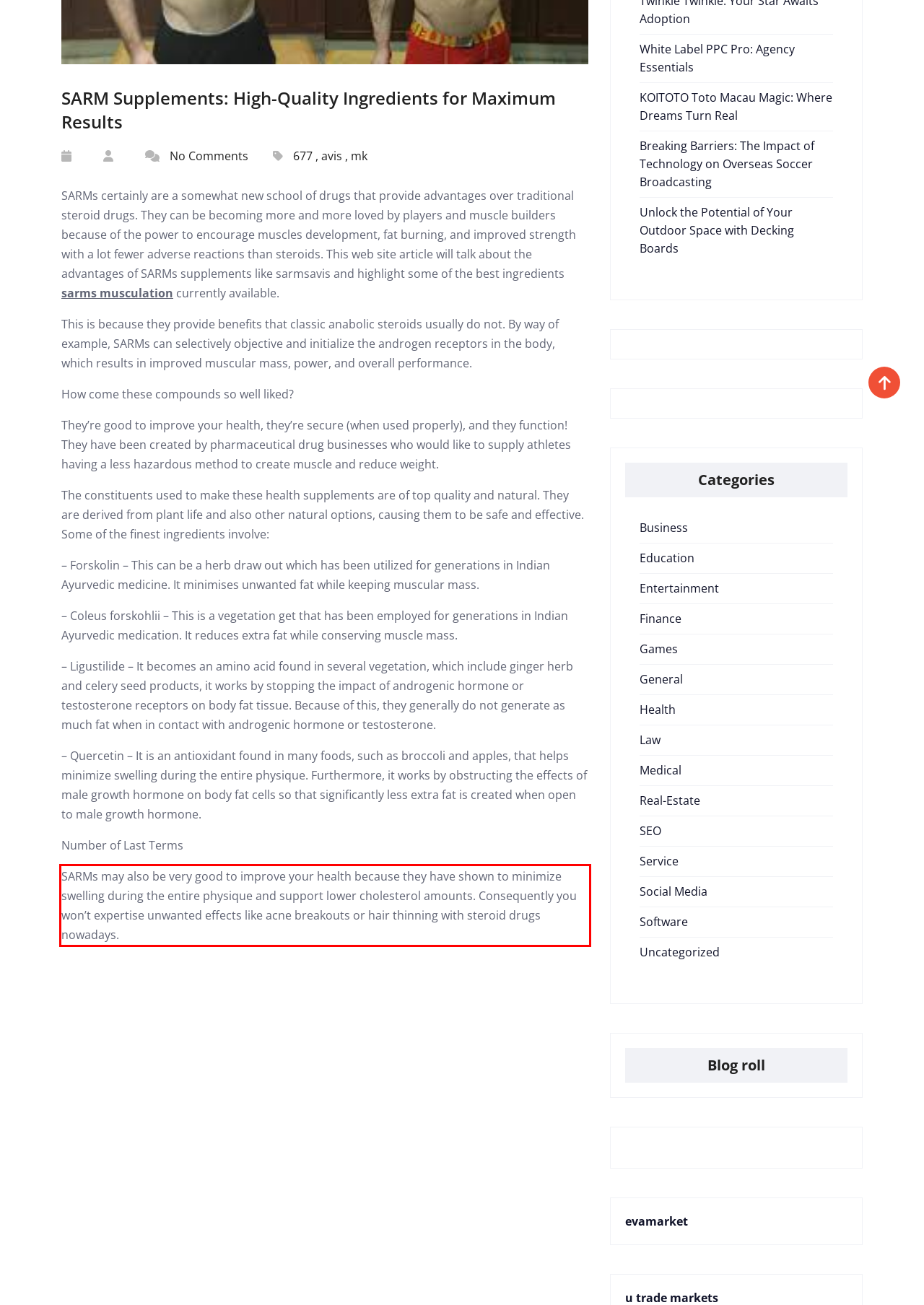Examine the webpage screenshot and use OCR to recognize and output the text within the red bounding box.

SARMs may also be very good to improve your health because they have shown to minimize swelling during the entire physique and support lower cholesterol amounts. Consequently you won’t expertise unwanted effects like acne breakouts or hair thinning with steroid drugs nowadays.